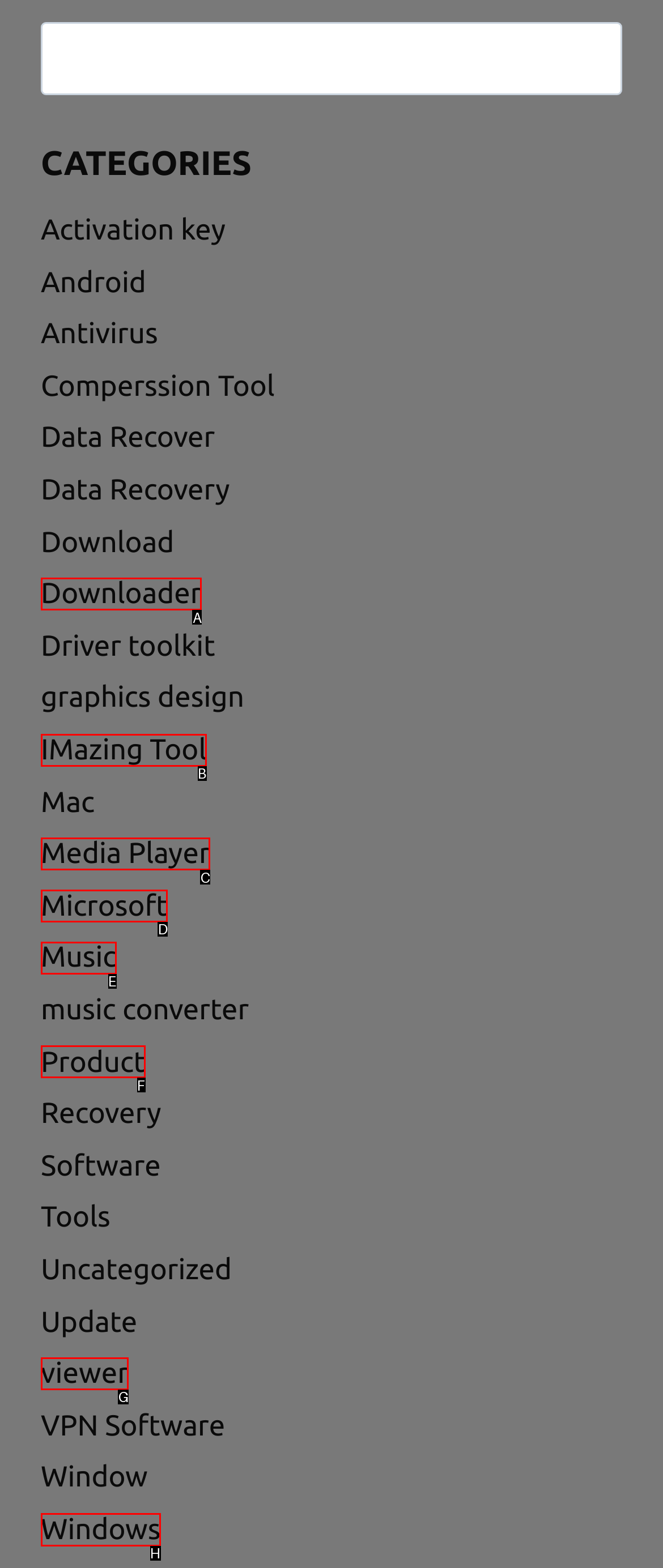Identify the HTML element that should be clicked to accomplish the task: Browse the Windows category
Provide the option's letter from the given choices.

H